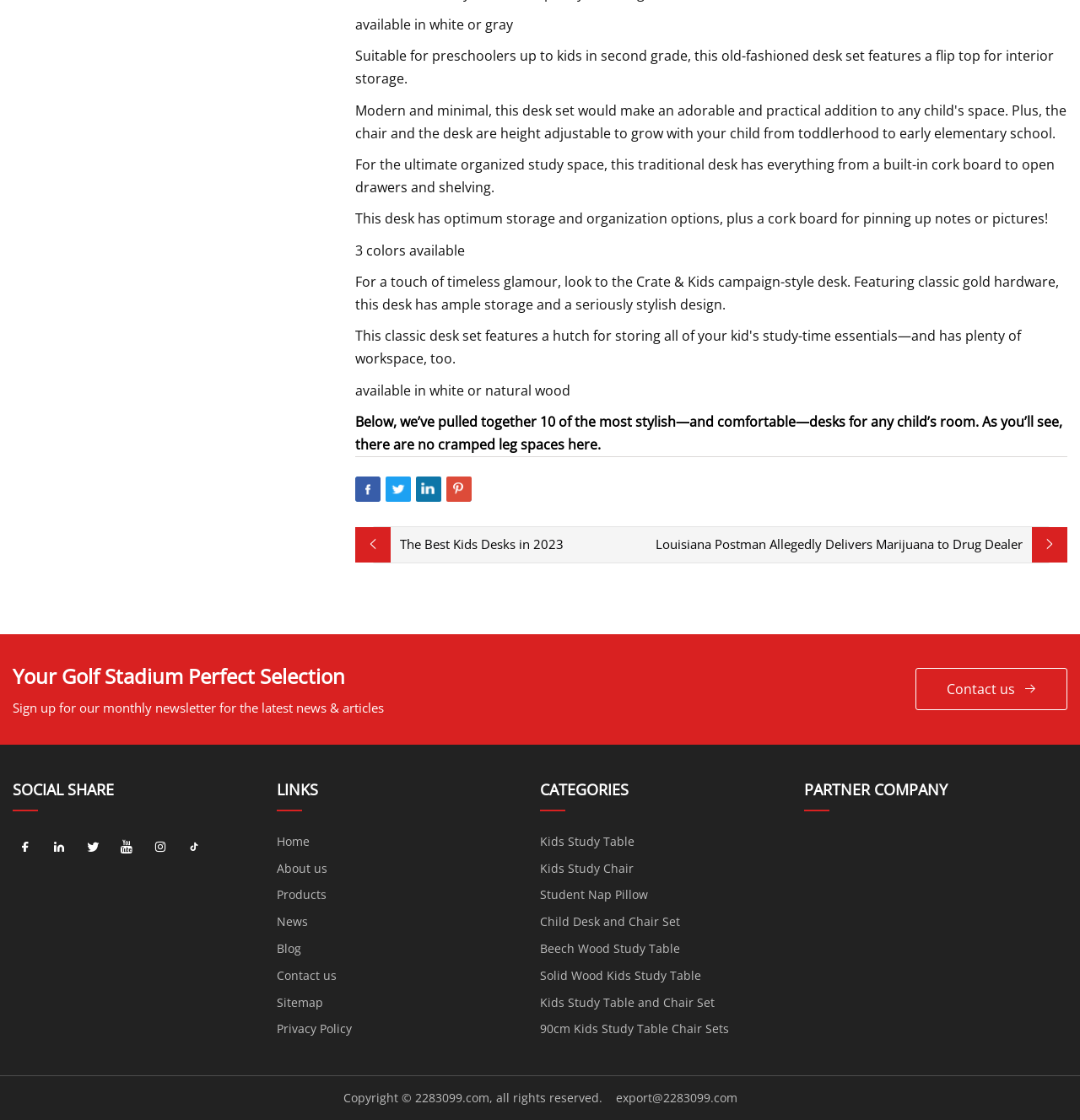Provide the bounding box coordinates of the area you need to click to execute the following instruction: "See examples of Sacagawea in a sentence".

None